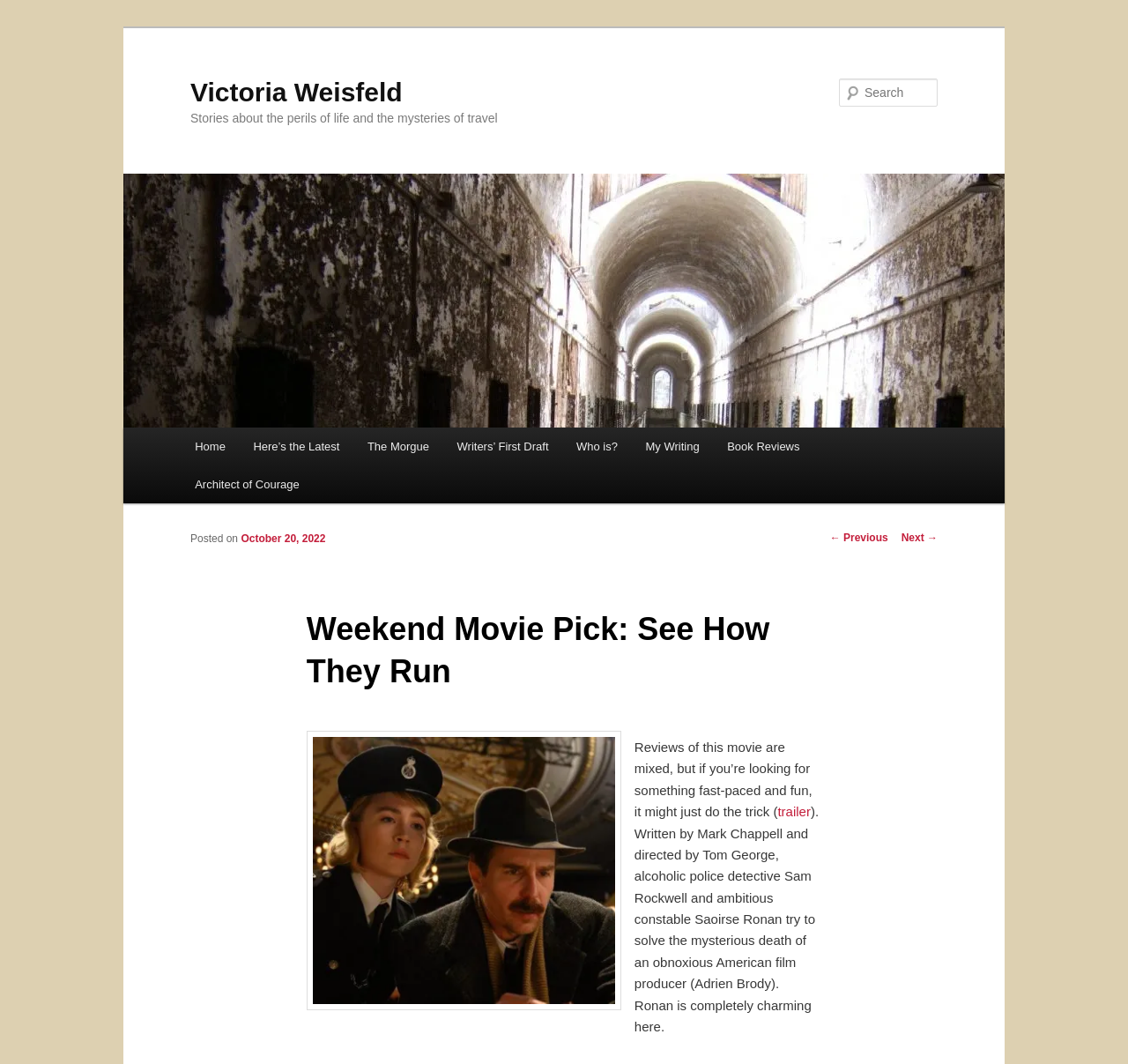Calculate the bounding box coordinates for the UI element based on the following description: "trailer". Ensure the coordinates are four float numbers between 0 and 1, i.e., [left, top, right, bottom].

[0.689, 0.756, 0.719, 0.77]